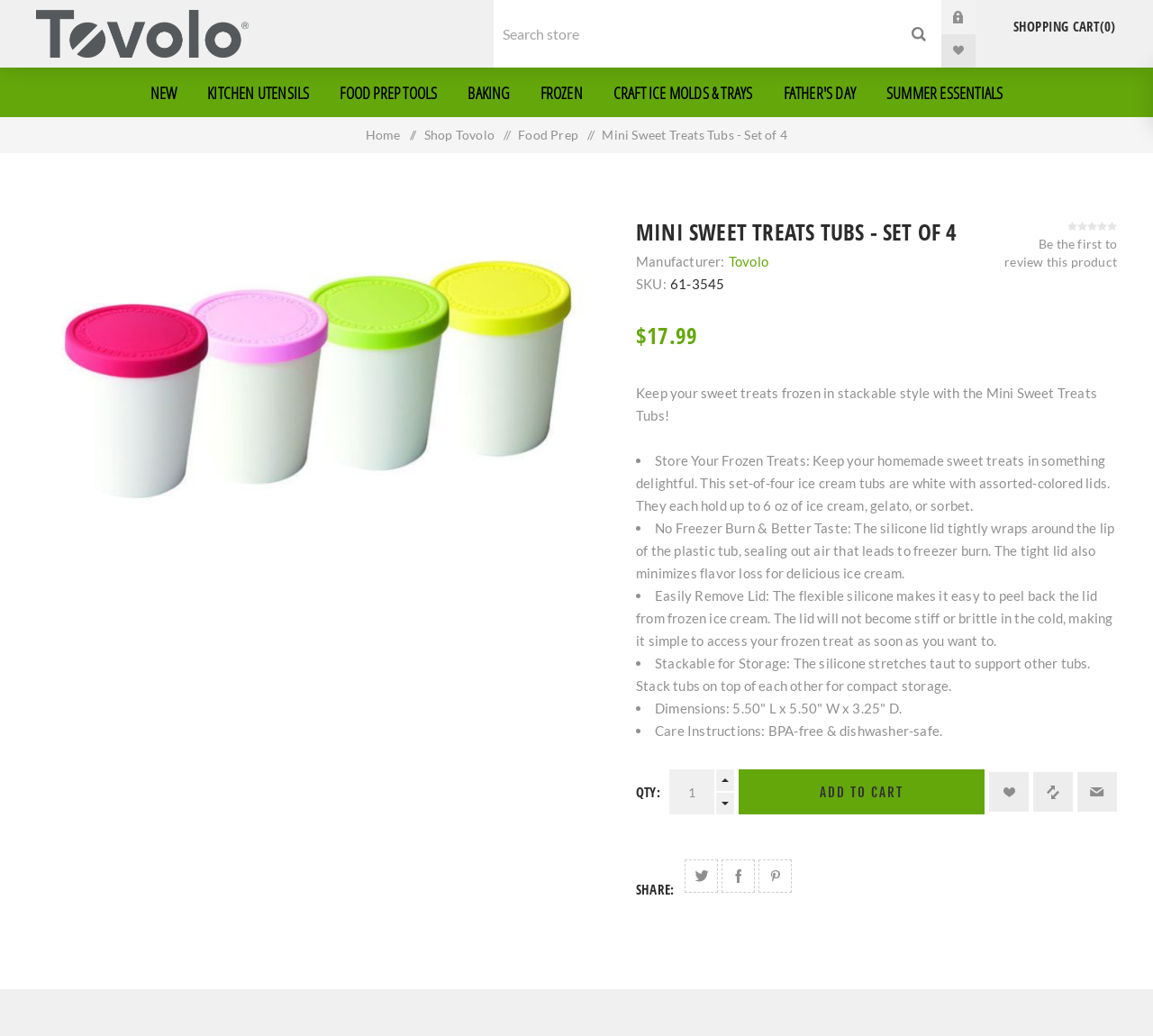Using the given element description, provide the bounding box coordinates (top-left x, top-left y, bottom-right x, bottom-right y) for the corresponding UI element in the screenshot: Add to compare list

[0.896, 0.745, 0.93, 0.783]